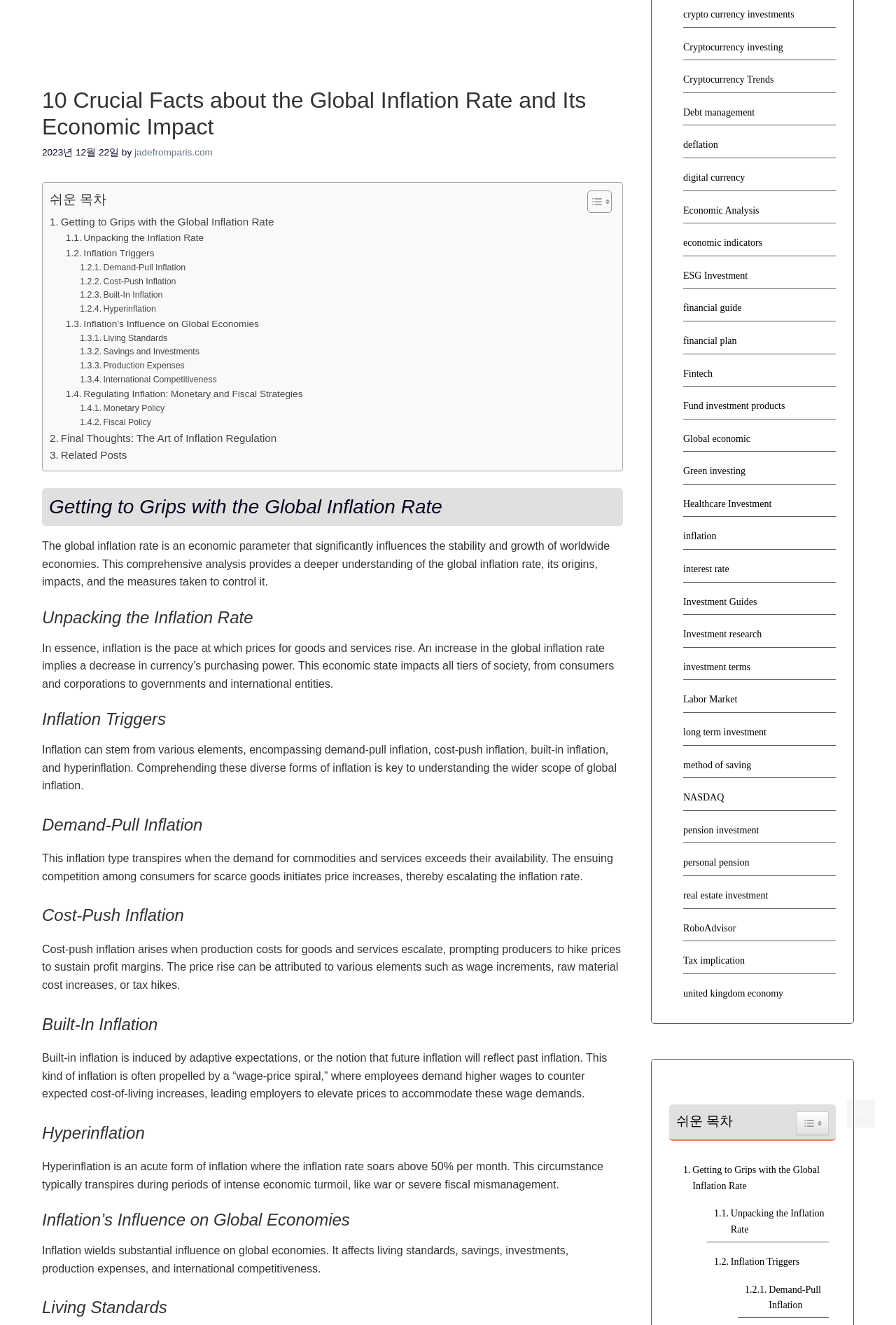Determine the bounding box for the UI element described here: "Debt management".

[0.762, 0.081, 0.842, 0.089]